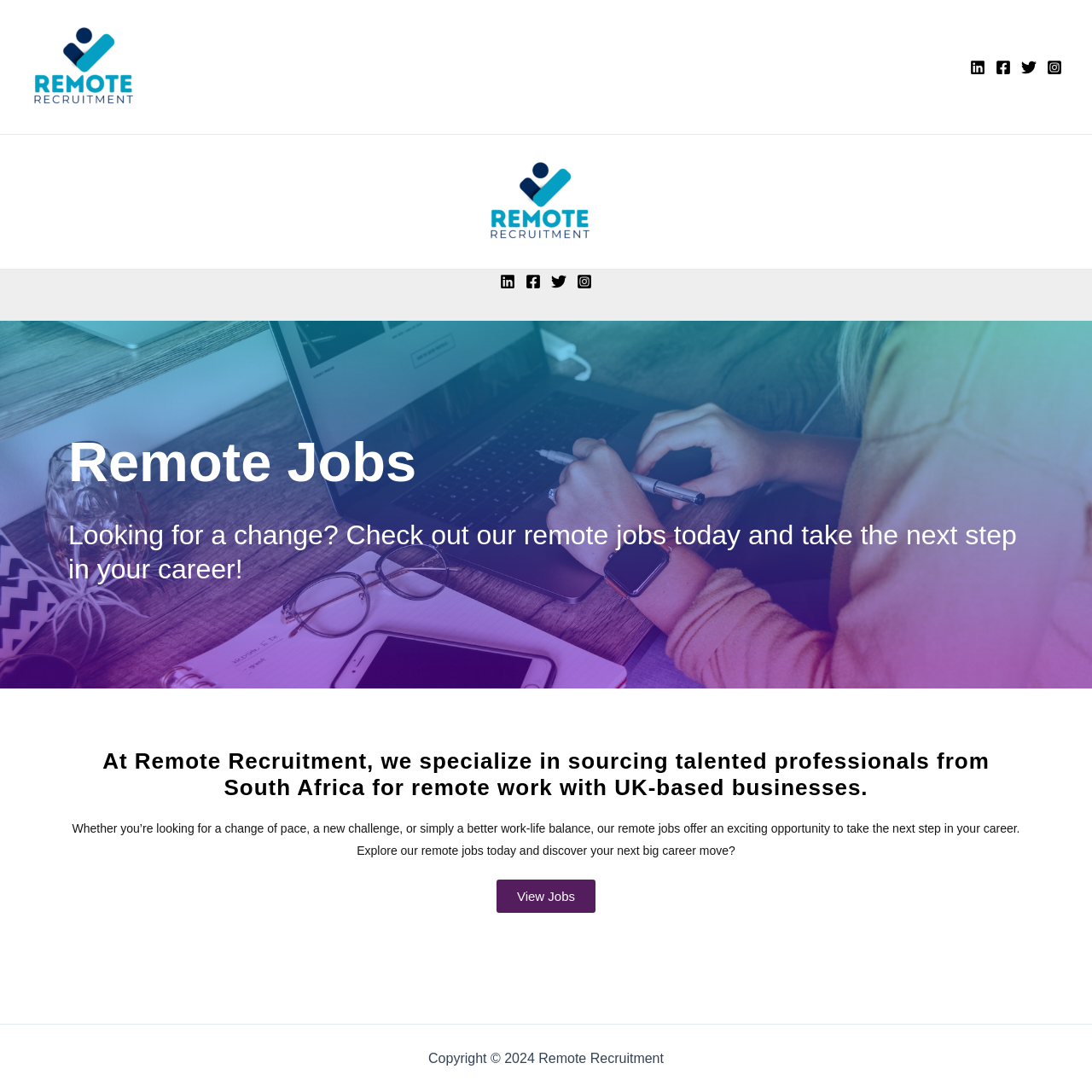What is the purpose of the 'View Jobs' button?
Based on the image, give a concise answer in the form of a single word or short phrase.

To explore remote jobs